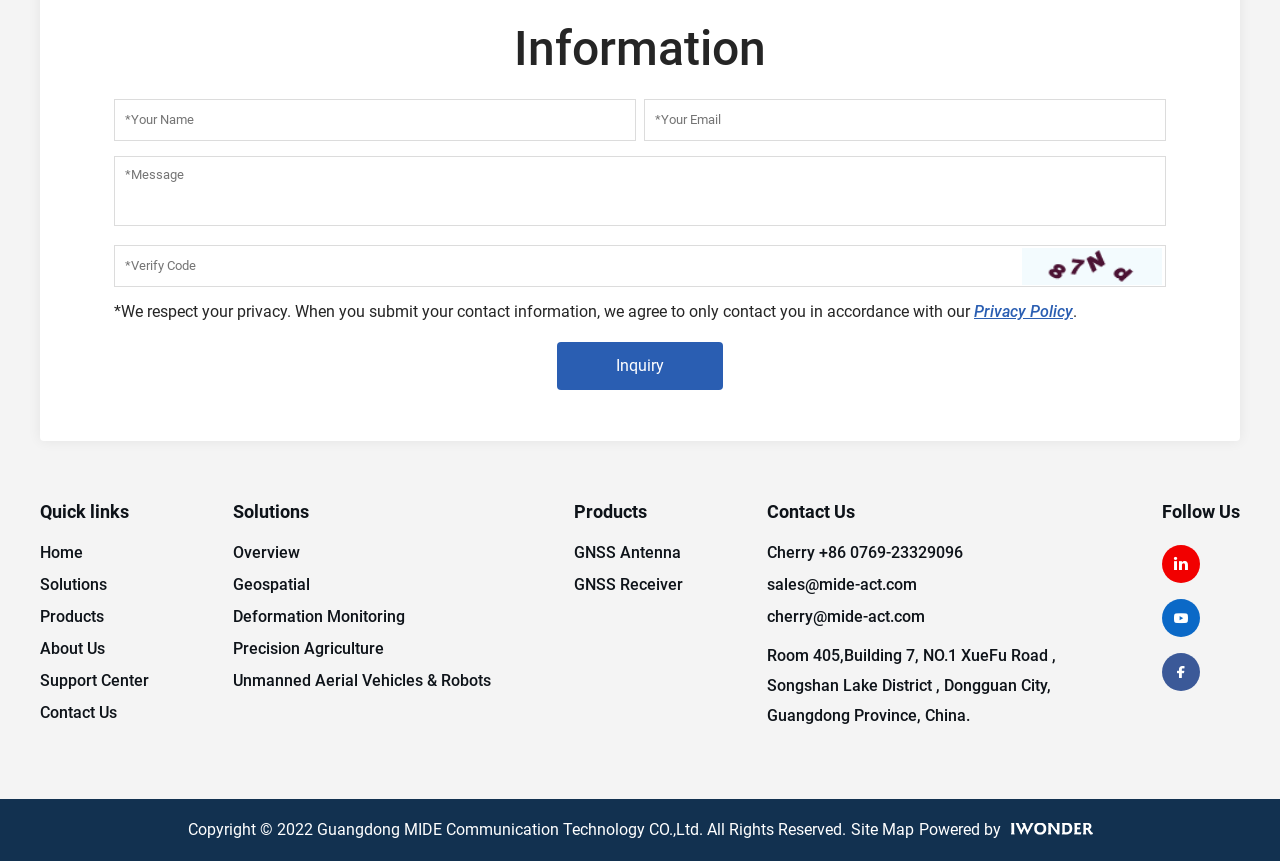Using the given element description, provide the bounding box coordinates (top-left x, top-left y, bottom-right x, bottom-right y) for the corresponding UI element in the screenshot: pond building

None